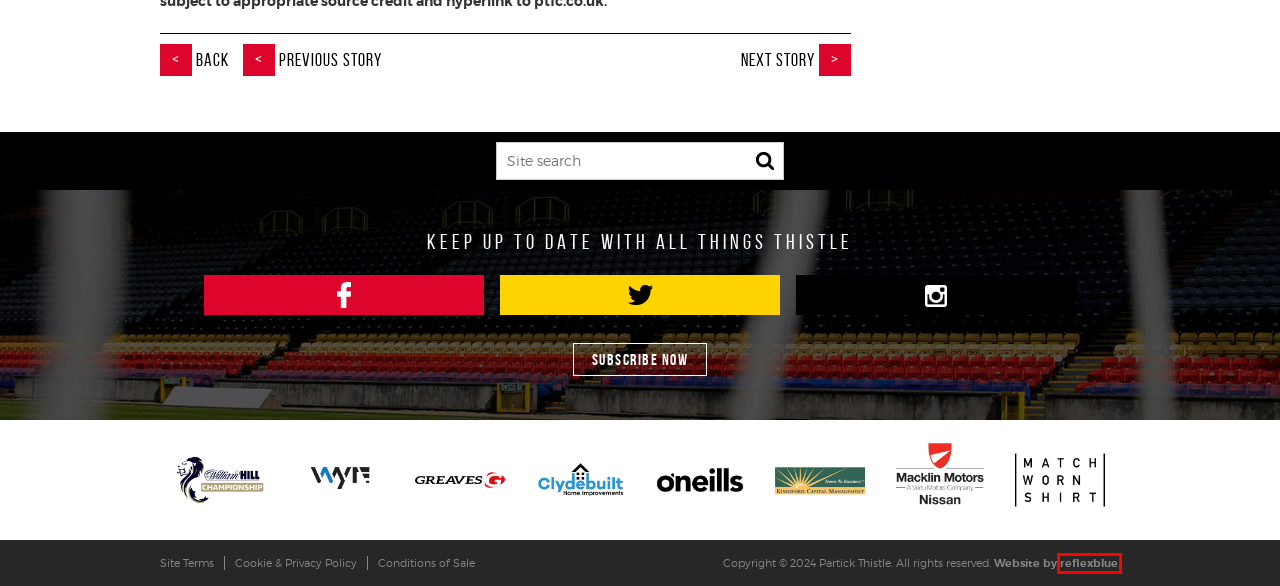Given a screenshot of a webpage with a red bounding box, please pick the webpage description that best fits the new webpage after clicking the element inside the bounding box. Here are the candidates:
A. Cookie & Privacy Policy  |  Partick Thistle FC
B. Design and Creative Agency | reflexblue - Glasgow, Scotland
C. 50/50 draw results against Queen of the South  |  Partick Thistle FC
D. Site Terms  |  Partick Thistle FC
E. MatchWornShirt
F. William Hill and SPFL agree landmark title sponsorship deal | SPFL
G. October Hospitality packages now available  |  Partick Thistle FC
H. Conditions of Sale  |  Partick Thistle FC

B